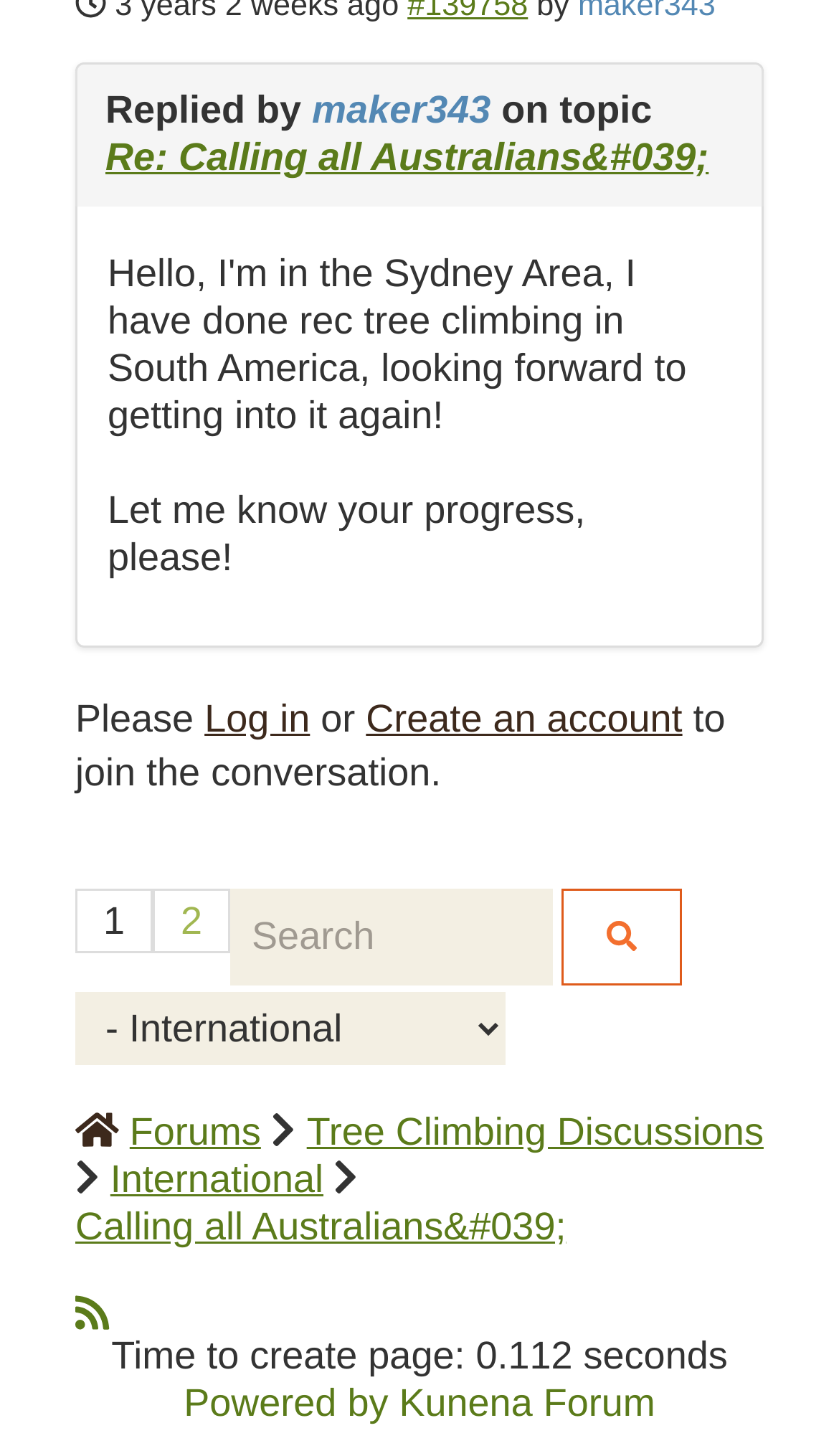Locate the bounding box coordinates for the element described below: "Tree Climbing Discussions". The coordinates must be four float values between 0 and 1, formatted as [left, top, right, bottom].

[0.366, 0.763, 0.91, 0.792]